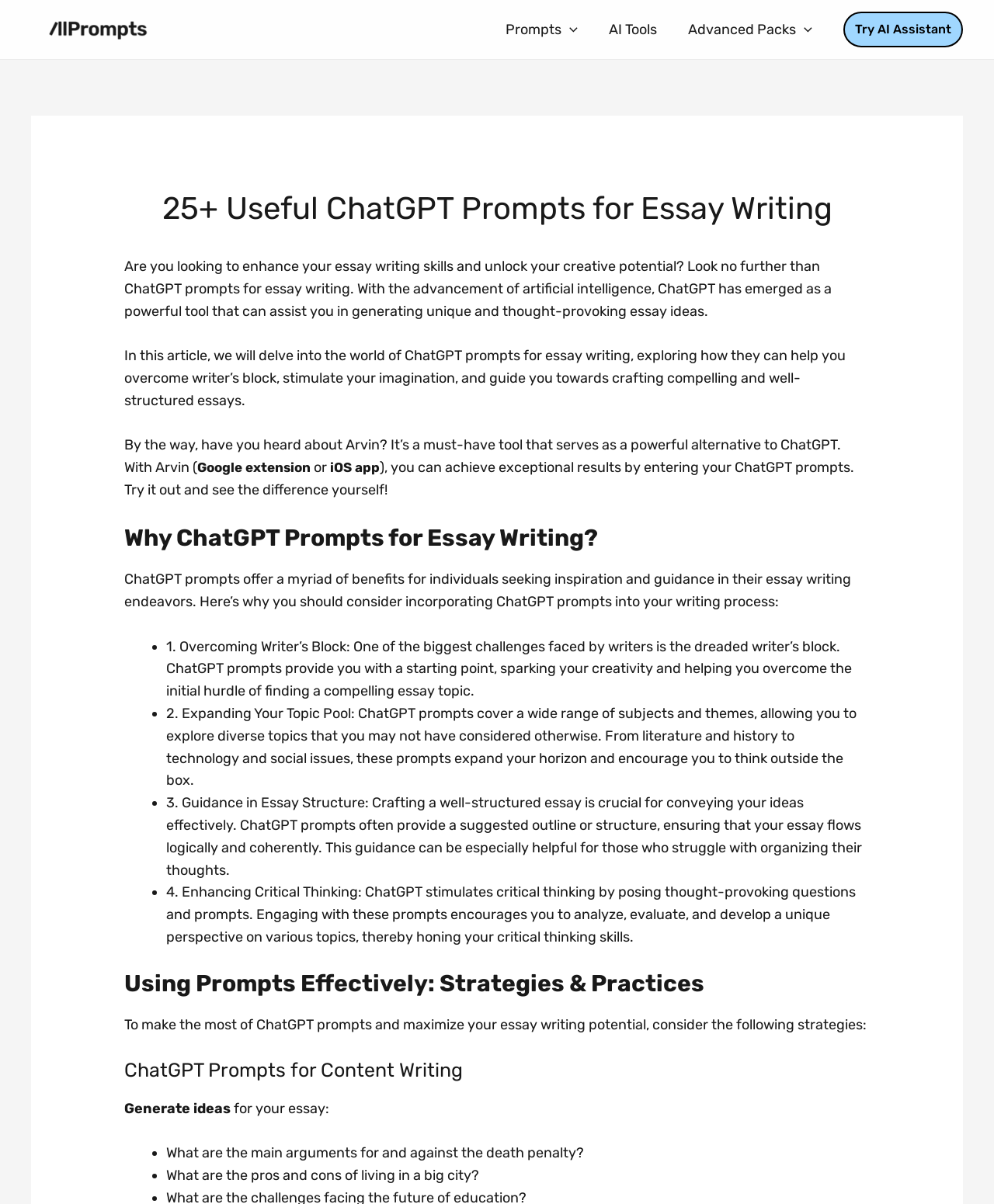Please answer the following question using a single word or phrase: 
What are the benefits of using ChatGPT prompts for essay writing?

Overcome writer's block, expand topic pool, guide essay structure, enhance critical thinking